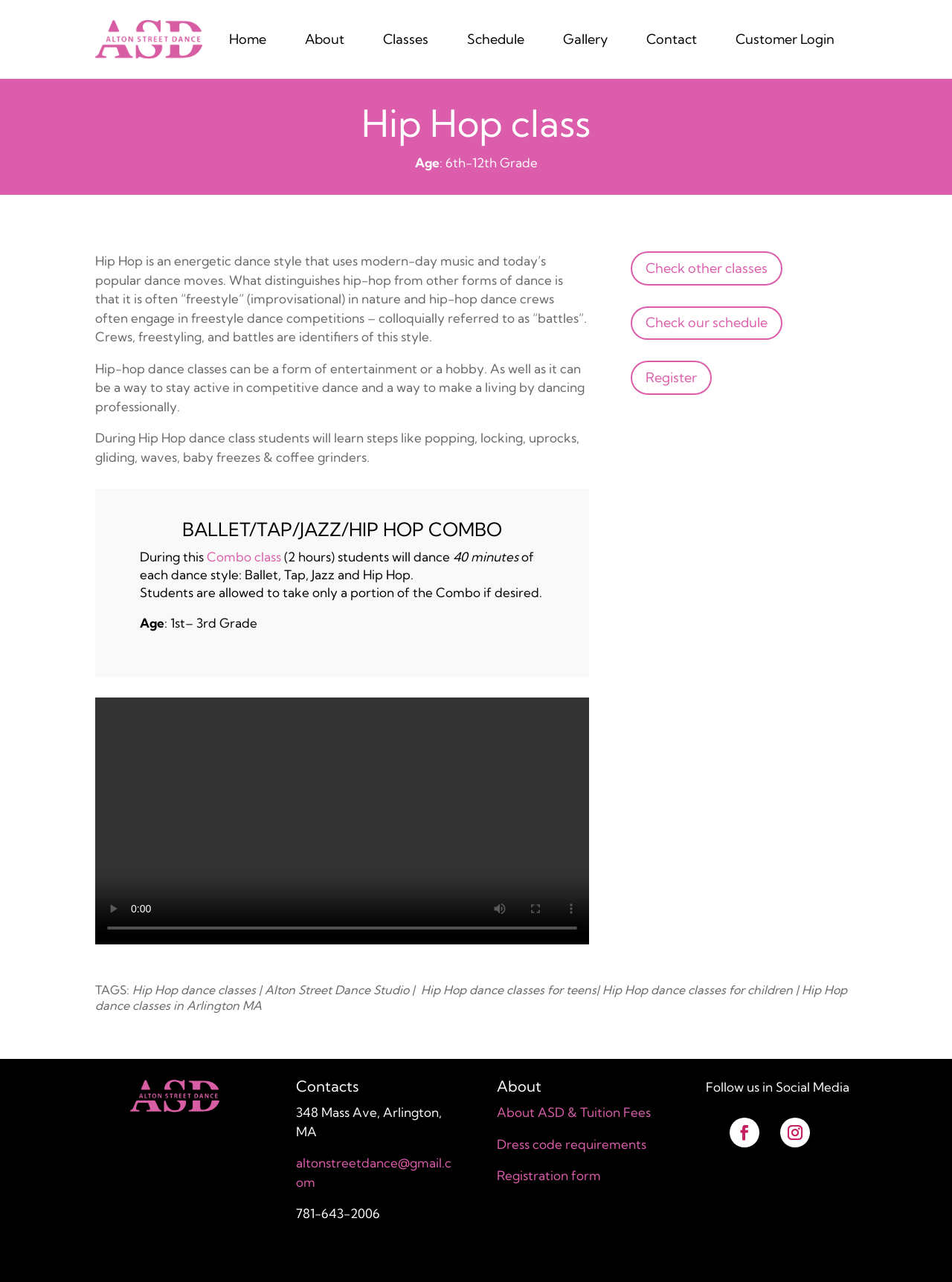Carefully examine the image and provide an in-depth answer to the question: How can I register for a class?

The webpage provides a link to register for a class, which is labeled as 'Register'. Clicking this link will allow users to register for a class.